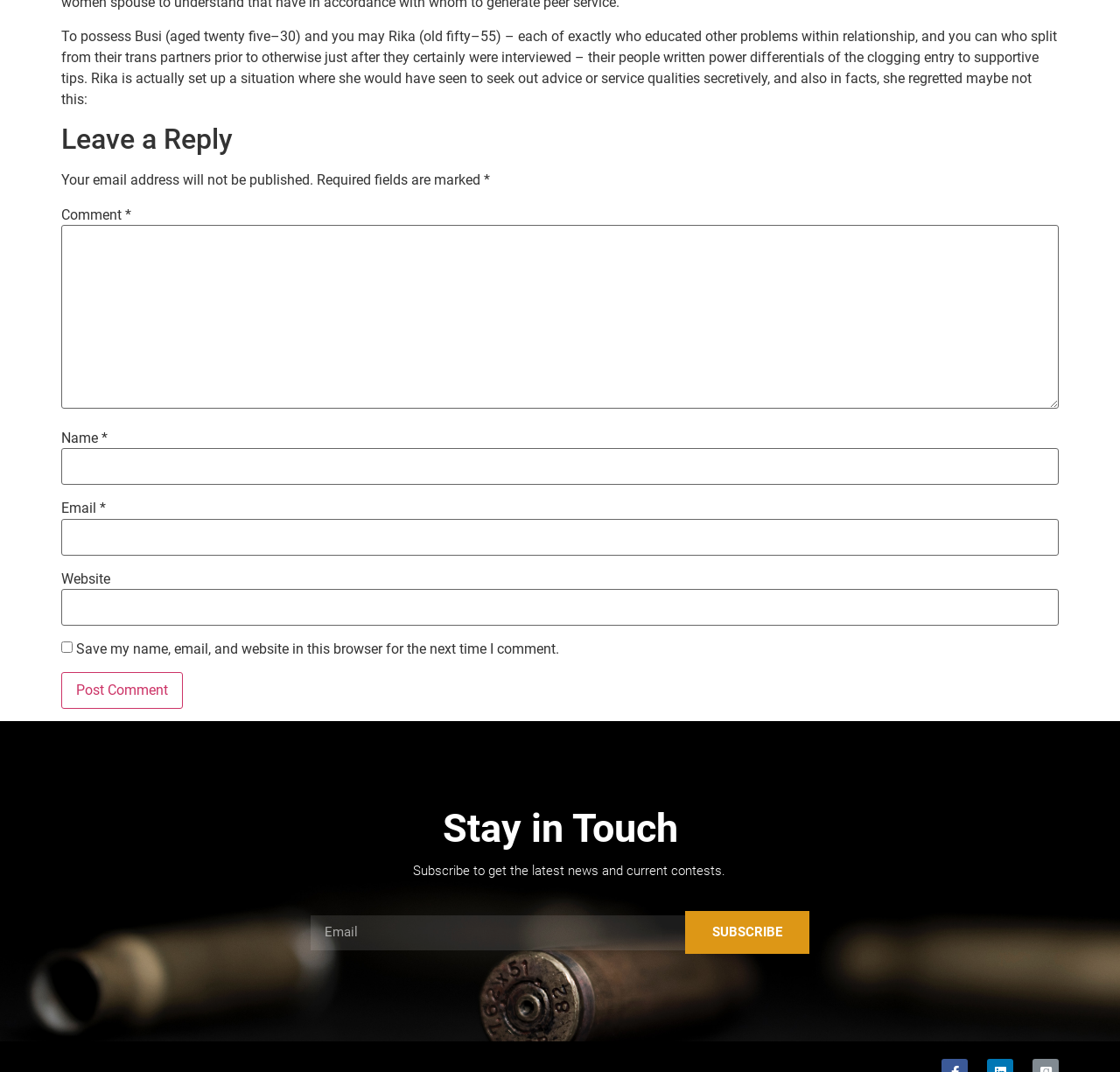Respond to the following question using a concise word or phrase: 
What is required to submit a comment?

Name, email, and comment